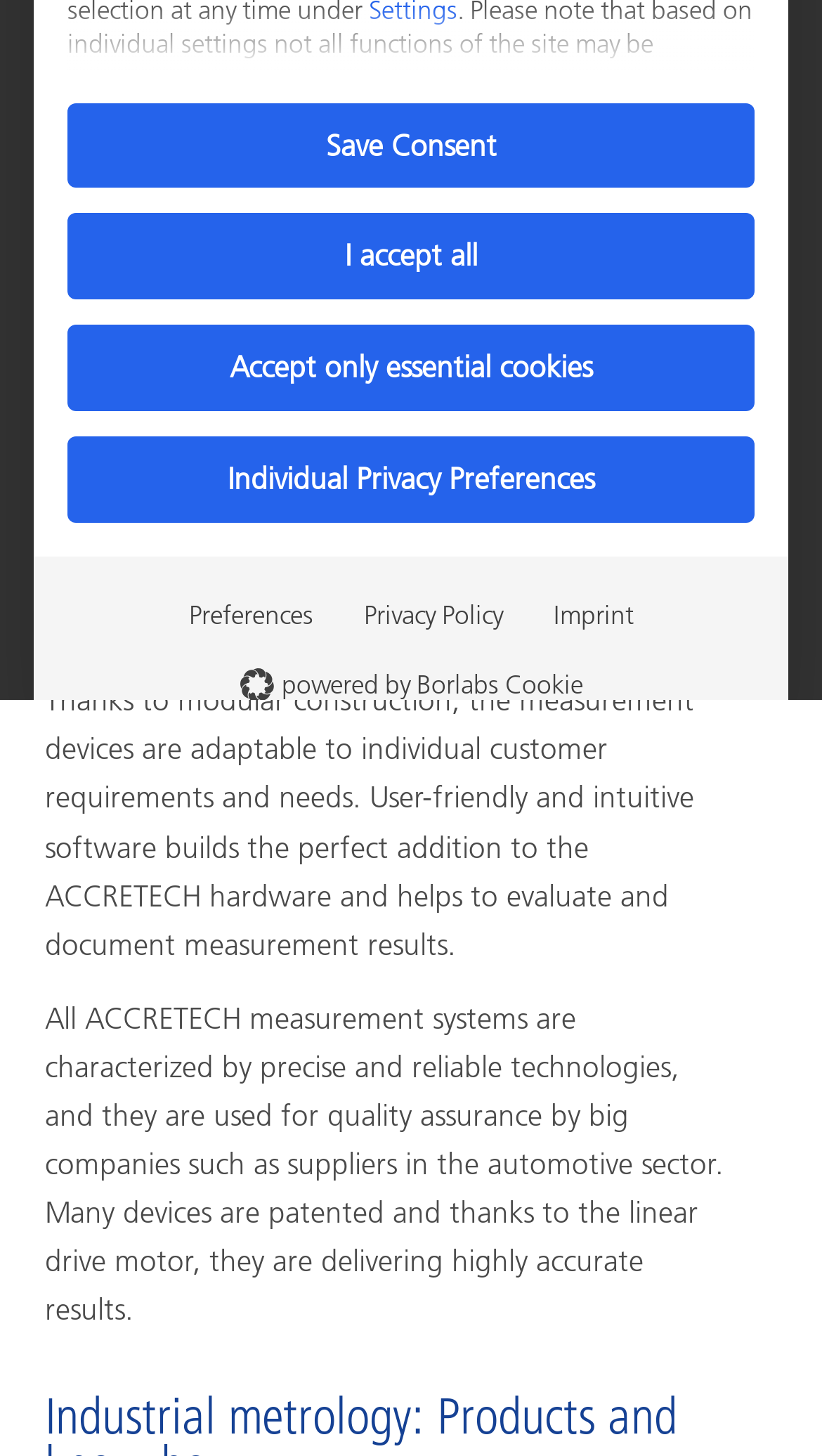Locate the bounding box coordinates of the UI element described by: "Save Consent". Provide the coordinates as four float numbers between 0 and 1, formatted as [left, top, right, bottom].

[0.082, 0.07, 0.918, 0.129]